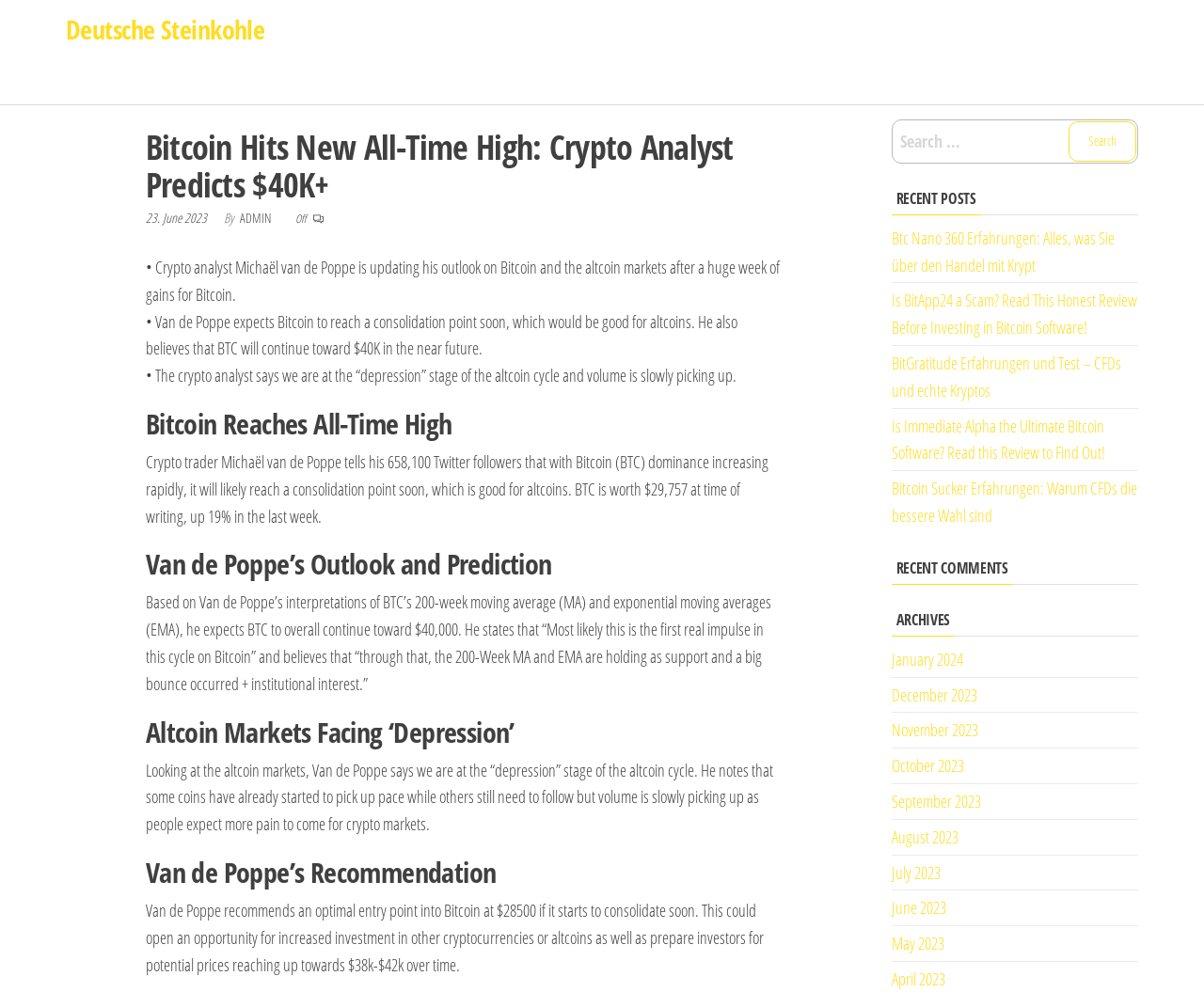What is the recommended entry point for Bitcoin?
Using the image as a reference, answer with just one word or a short phrase.

$28,500